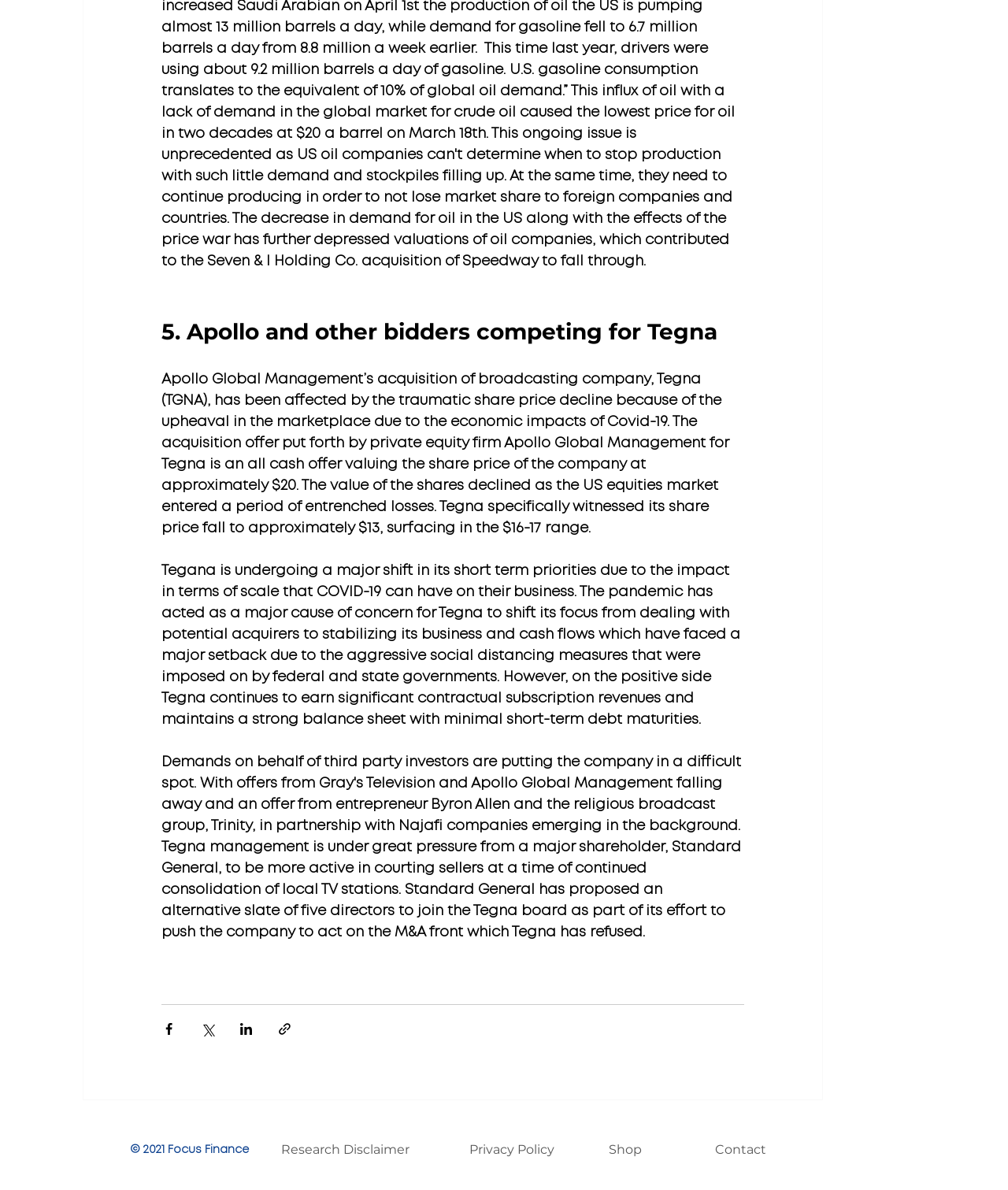Identify the bounding box coordinates of the specific part of the webpage to click to complete this instruction: "Read Research Disclaimer".

[0.279, 0.953, 0.407, 0.98]